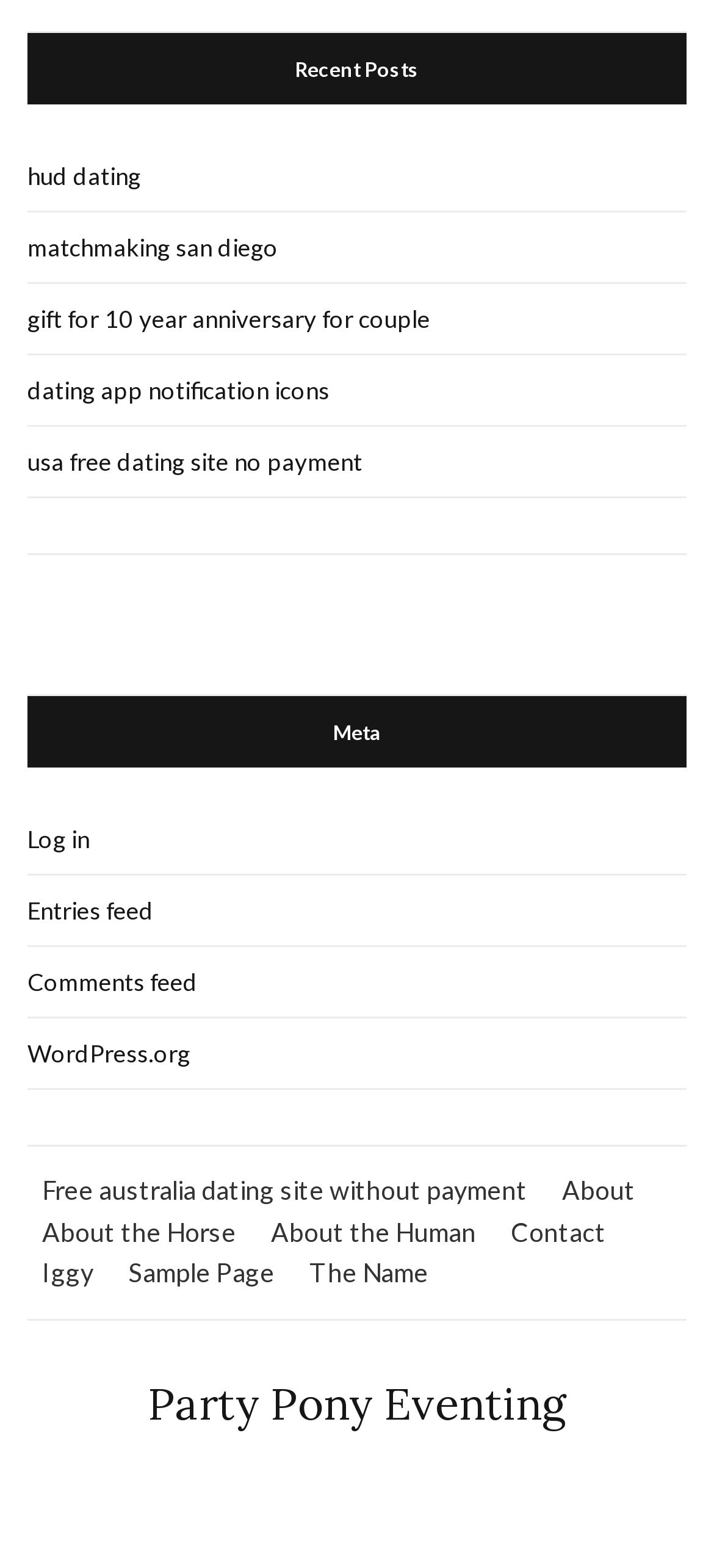Refer to the screenshot and answer the following question in detail:
How many links are there under 'Recent Posts'?

I counted the number of links under the 'Recent Posts' heading, which are 'hud dating', 'matchmaking san diego', 'gift for 10 year anniversary for couple', 'dating app notification icons', and 'usa free dating site no payment'. There are 5 links in total.